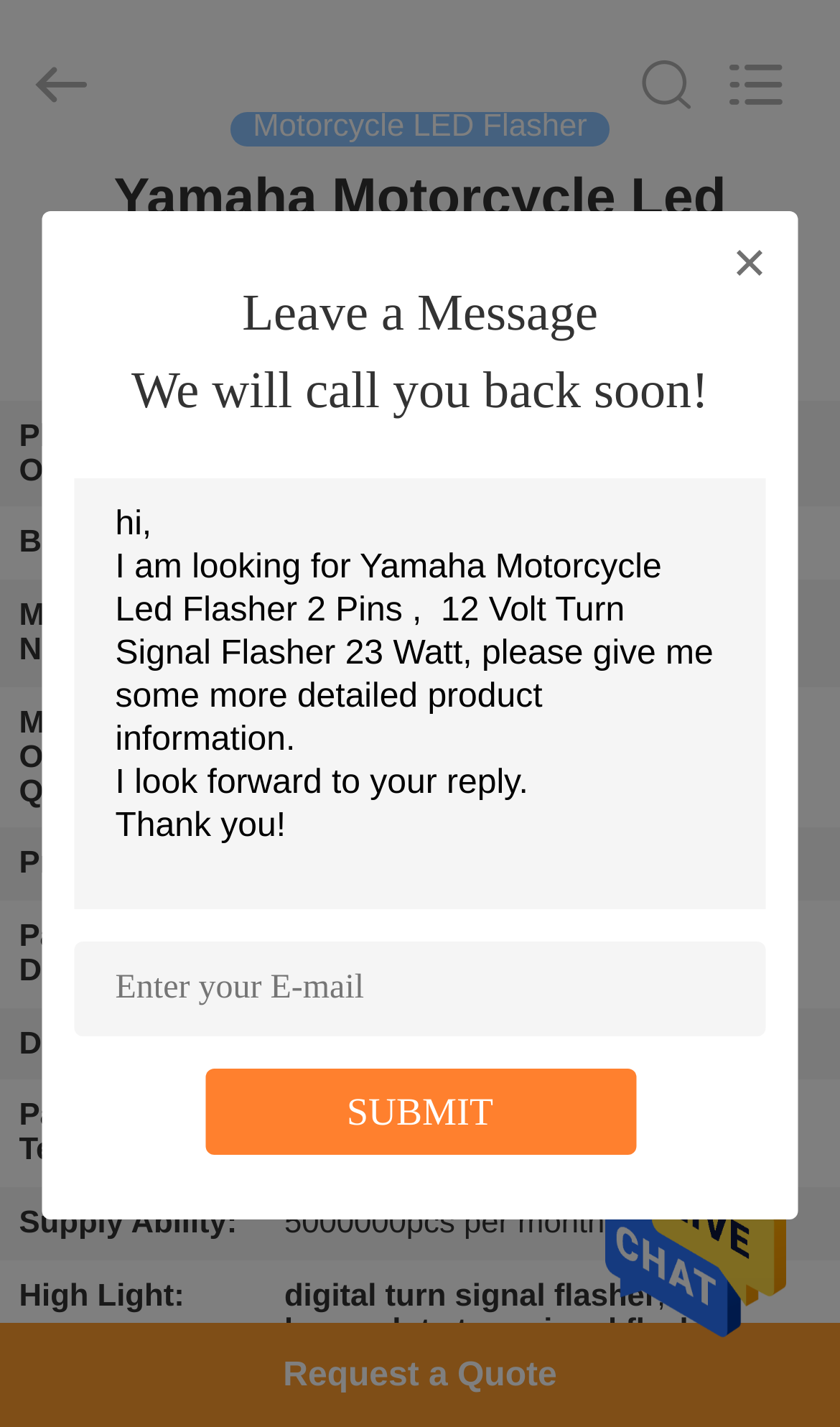Specify the bounding box coordinates of the area that needs to be clicked to achieve the following instruction: "Leave a message".

[0.288, 0.201, 0.712, 0.24]